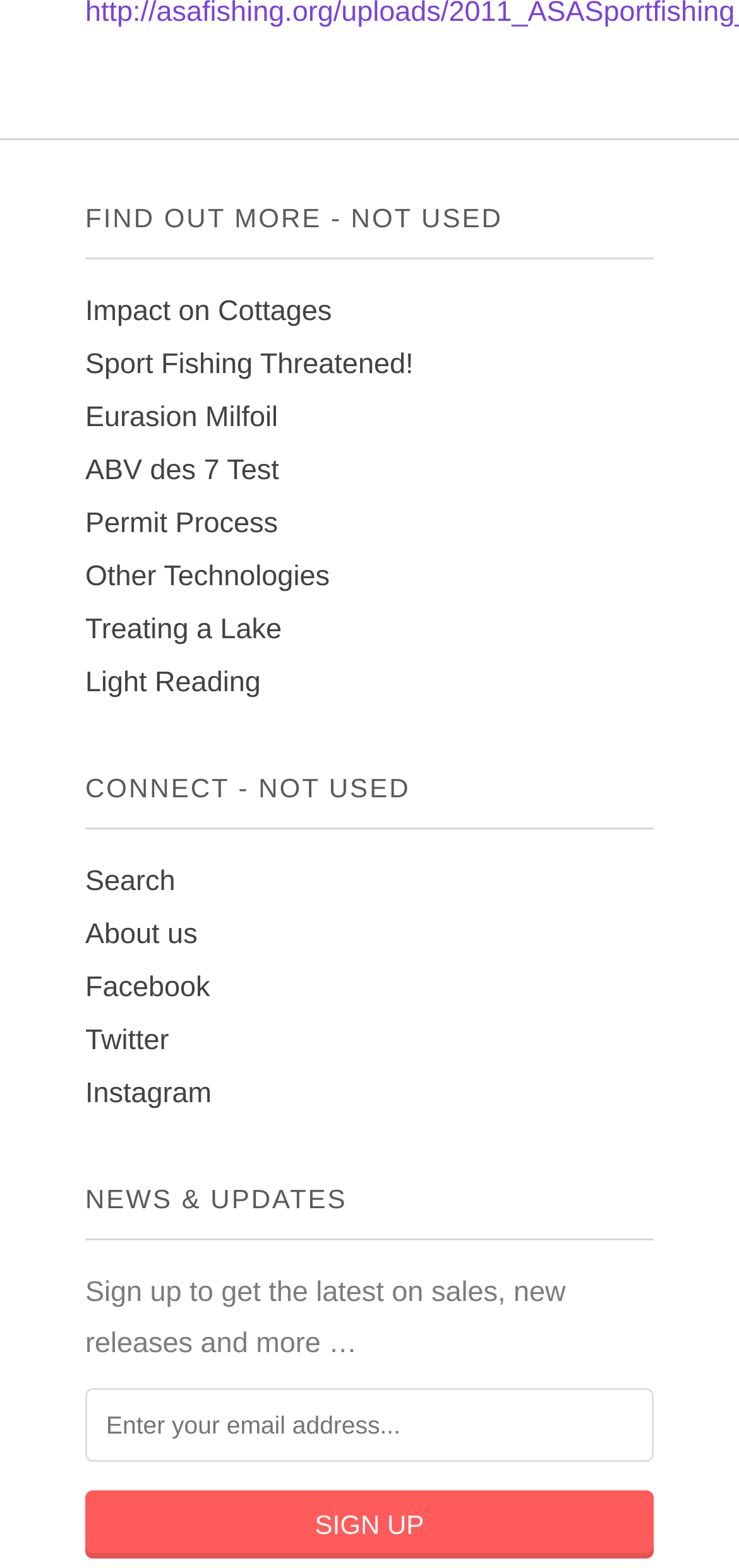Please specify the bounding box coordinates of the region to click in order to perform the following instruction: "Visit the Facebook page".

[0.115, 0.619, 0.284, 0.64]